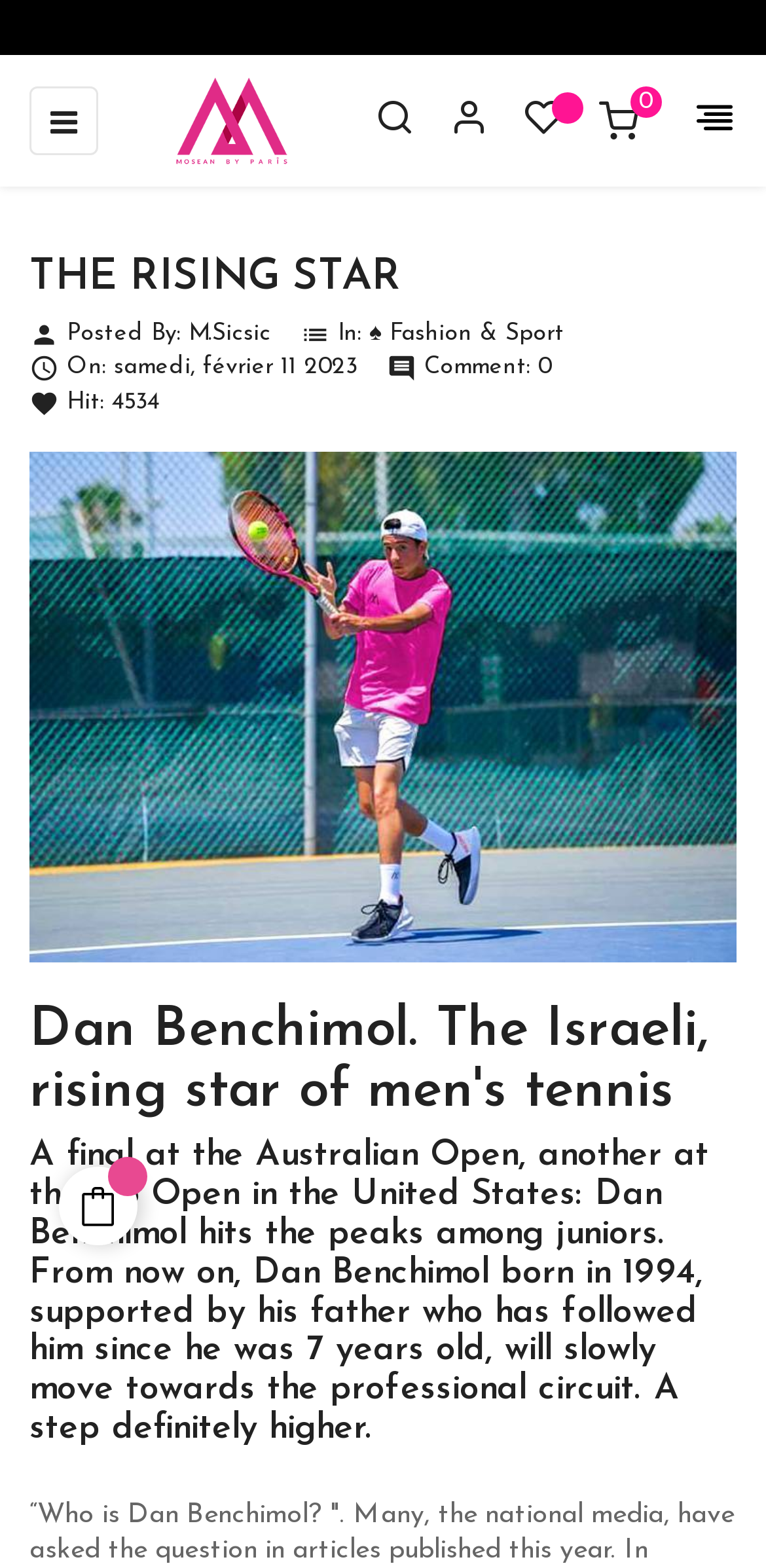Highlight the bounding box coordinates of the element that should be clicked to carry out the following instruction: "Visit Mosean By Paris homepage". The coordinates must be given as four float numbers ranging from 0 to 1, i.e., [left, top, right, bottom].

[0.224, 0.049, 0.378, 0.105]